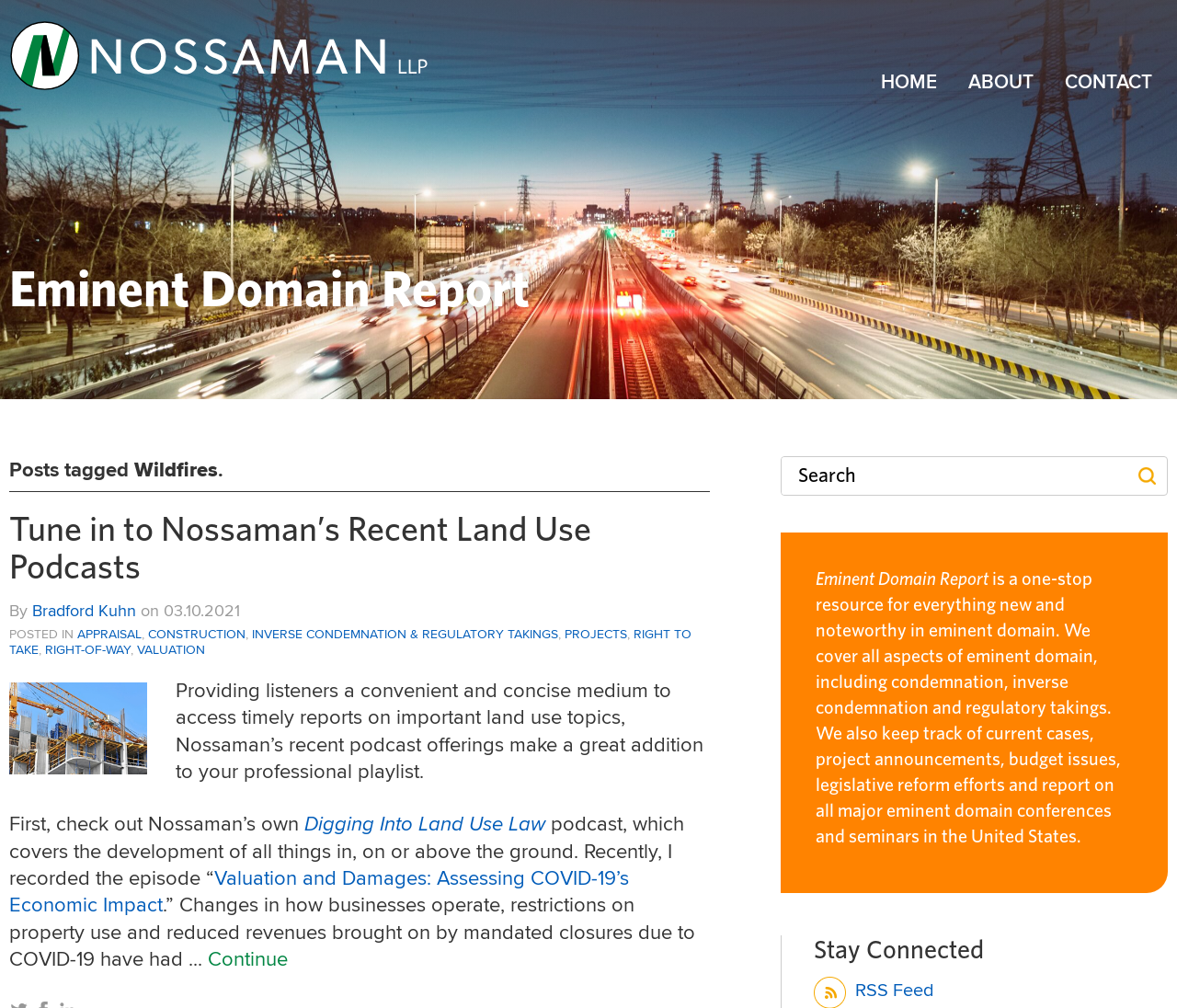Kindly determine the bounding box coordinates for the area that needs to be clicked to execute this instruction: "Learn about inverse condemnation and regulatory takings".

[0.214, 0.619, 0.474, 0.638]